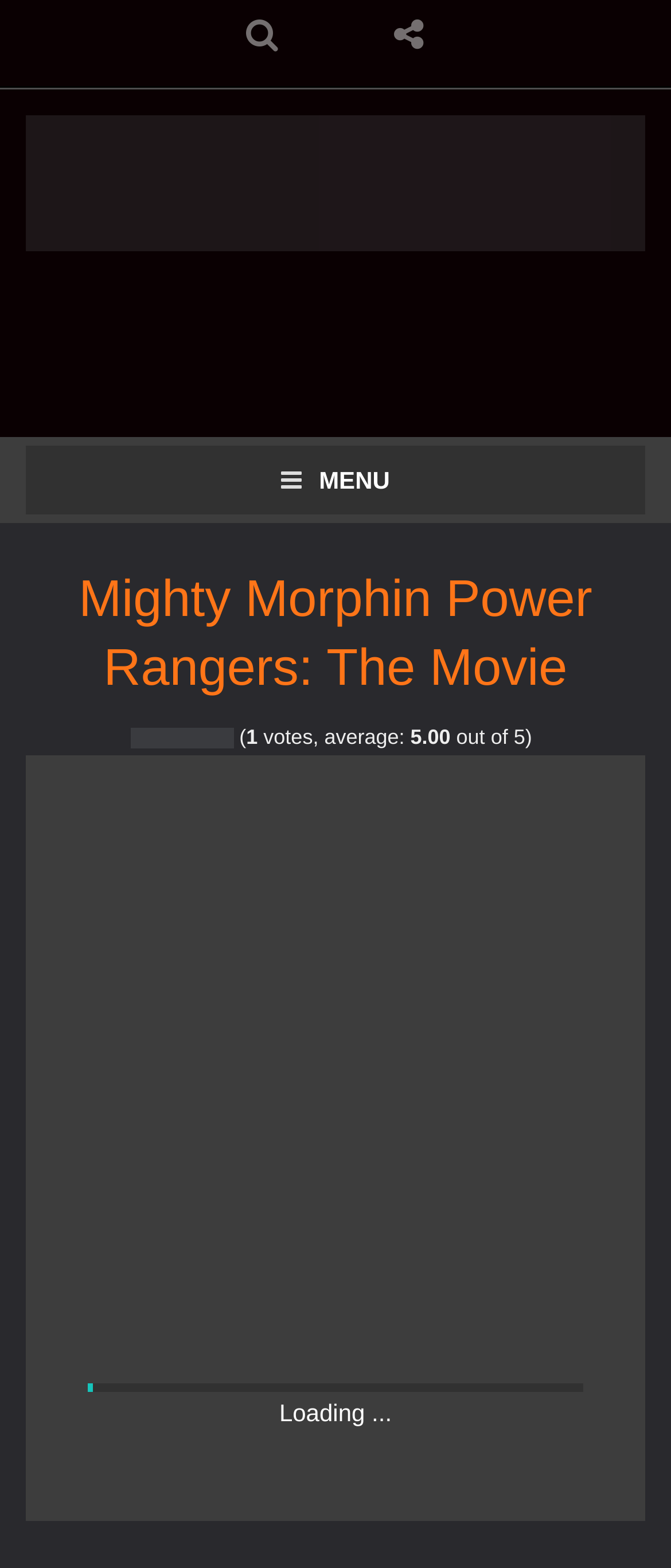Please determine the bounding box coordinates for the element with the description: "FOLLOW US".

[0.513, 0.0, 0.705, 0.044]